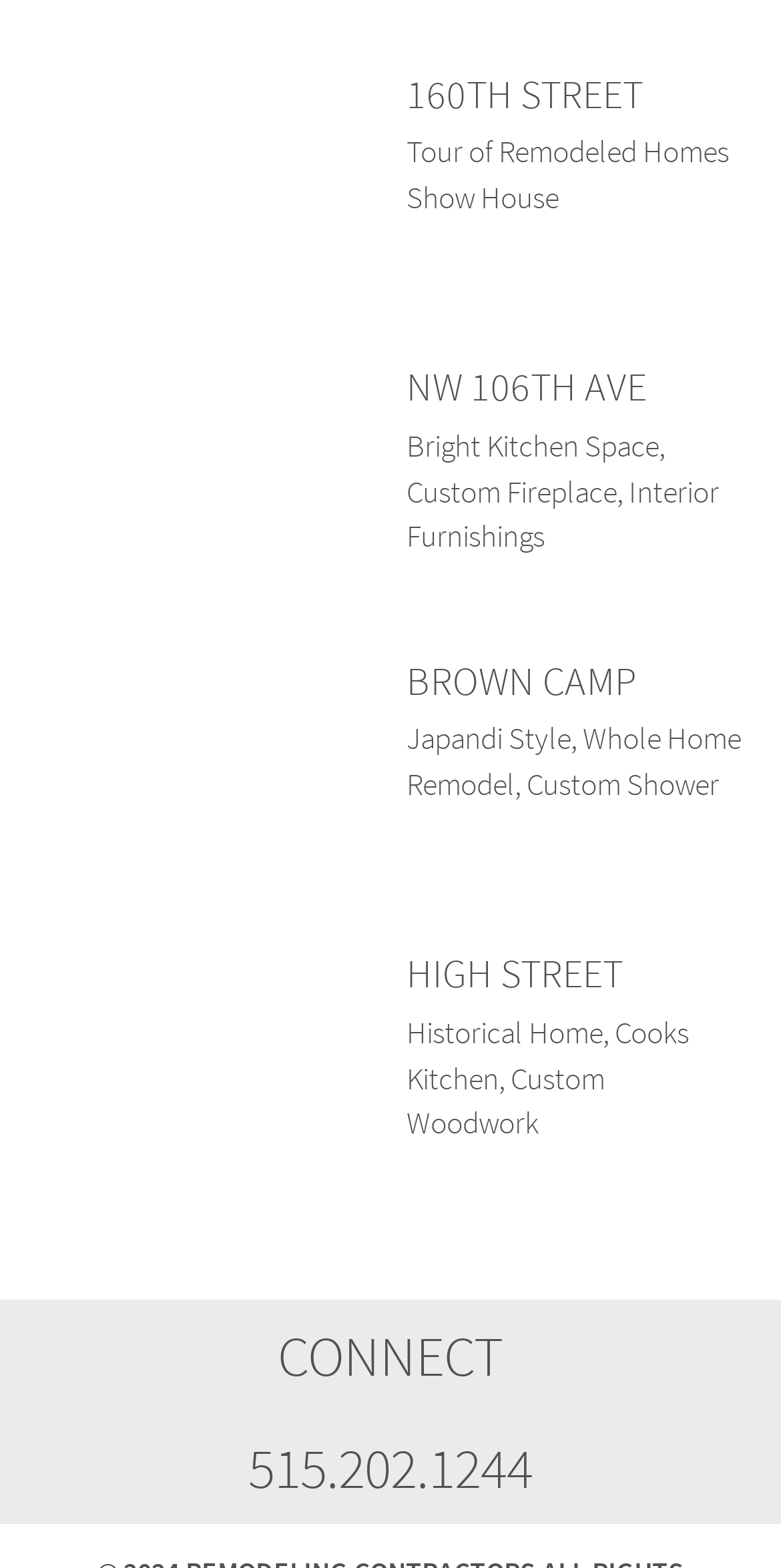Refer to the image and offer a detailed explanation in response to the question: What is the theme of the first link?

The first link has a heading '160TH STREET' and the link text is '160TH STREET Tour of Remodeled Homes Show House', which suggests that the theme of the first link is related to remodeled homes.